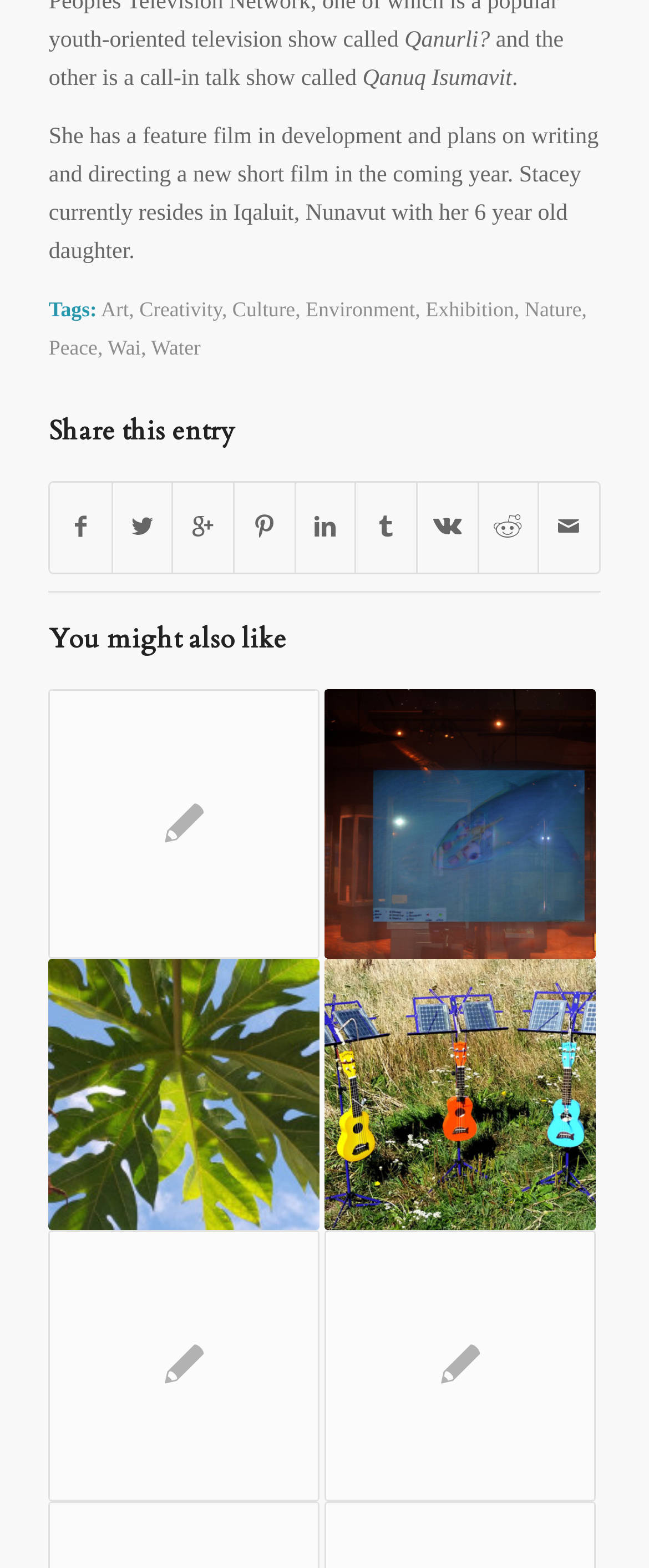Answer the question in one word or a short phrase:
What are the topics related to the links under 'You might also like'?

Science, culture, and art